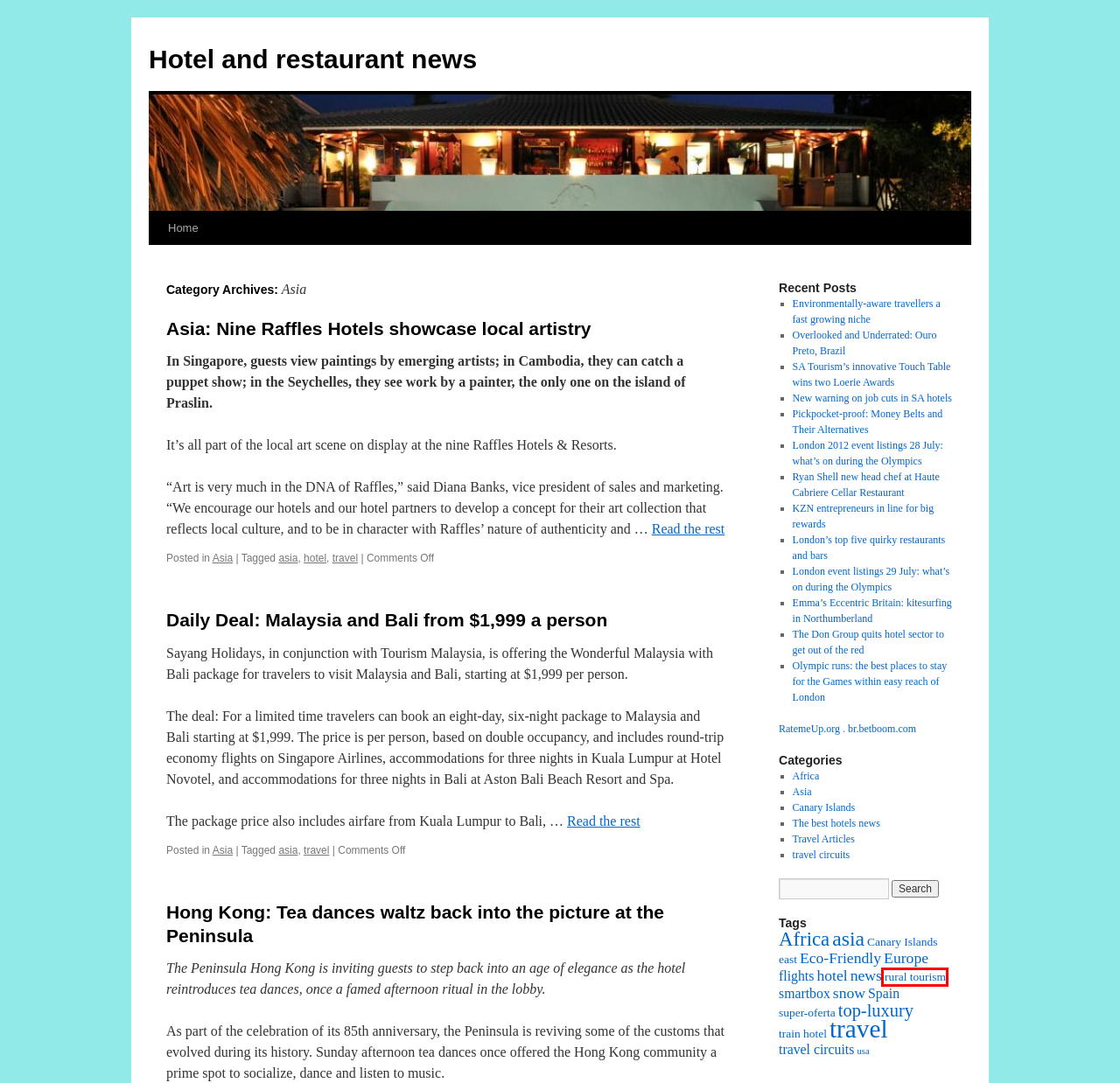Please examine the screenshot provided, which contains a red bounding box around a UI element. Select the webpage description that most accurately describes the new page displayed after clicking the highlighted element. Here are the candidates:
A. London event listings 29 July: what’s on during the Olympics | Hotel and restaurant news
B. London’s top five quirky restaurants and bars | Hotel and restaurant news
C. Train Hotel | Hotel and restaurant news
D. The Best Hotels News | Hotel and restaurant news
E. Hong Kong: Tea dances waltz back into the picture at the Peninsula   | Hotel and restaurant news
F. Independent CPA rating of affiliate programs | RatemeUp
G. Rural Tourism | Hotel and restaurant news
H. KZN entrepreneurs in line for big rewards | Hotel and restaurant news

G